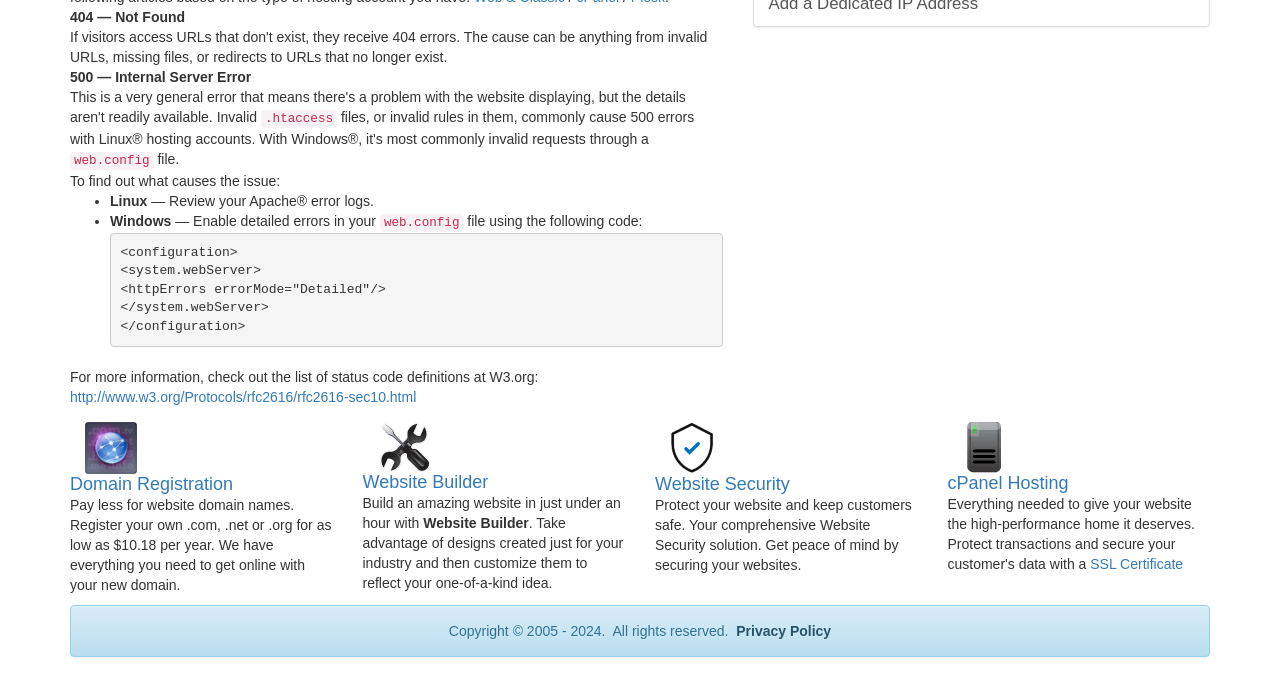Please determine the bounding box coordinates for the UI element described here. Use the format (top-left x, top-left y, bottom-right x, bottom-right y) with values bounded between 0 and 1: Website Builder

[0.283, 0.698, 0.381, 0.728]